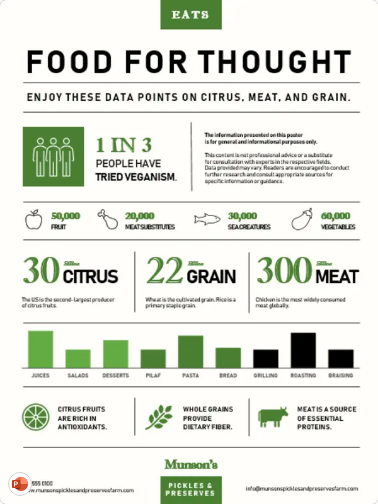Respond to the following question with a brief word or phrase:
What is the most widely consumed meat globally?

Chicken